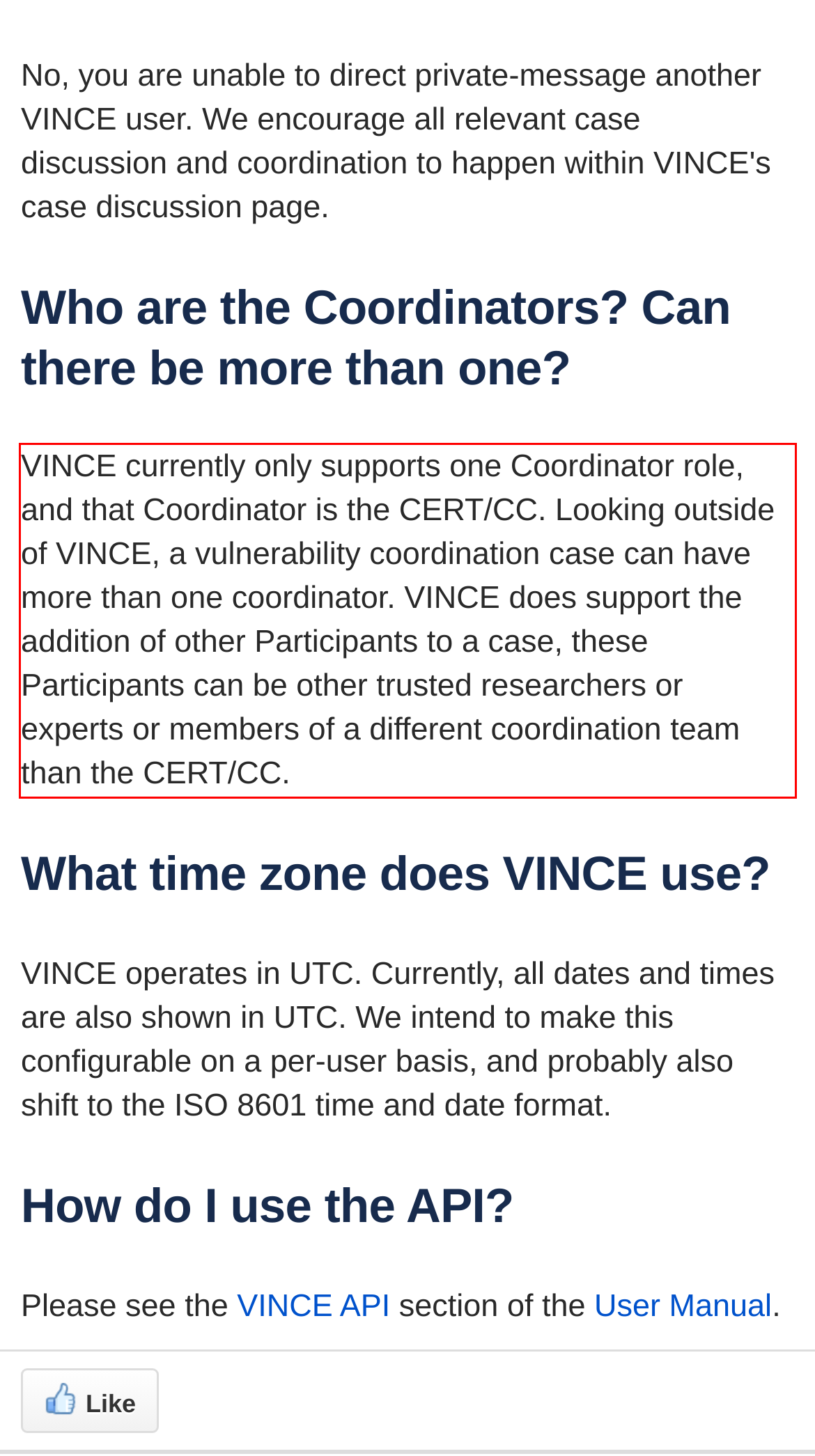Examine the webpage screenshot and use OCR to obtain the text inside the red bounding box.

VINCE currently only supports one Coordinator role, and that Coordinator is the CERT/CC. Looking outside of VINCE, a vulnerability coordination case can have more than one coordinator. VINCE does support the addition of other Participants to a case, these Participants can be other trusted researchers or experts or members of a different coordination team than the CERT/CC.